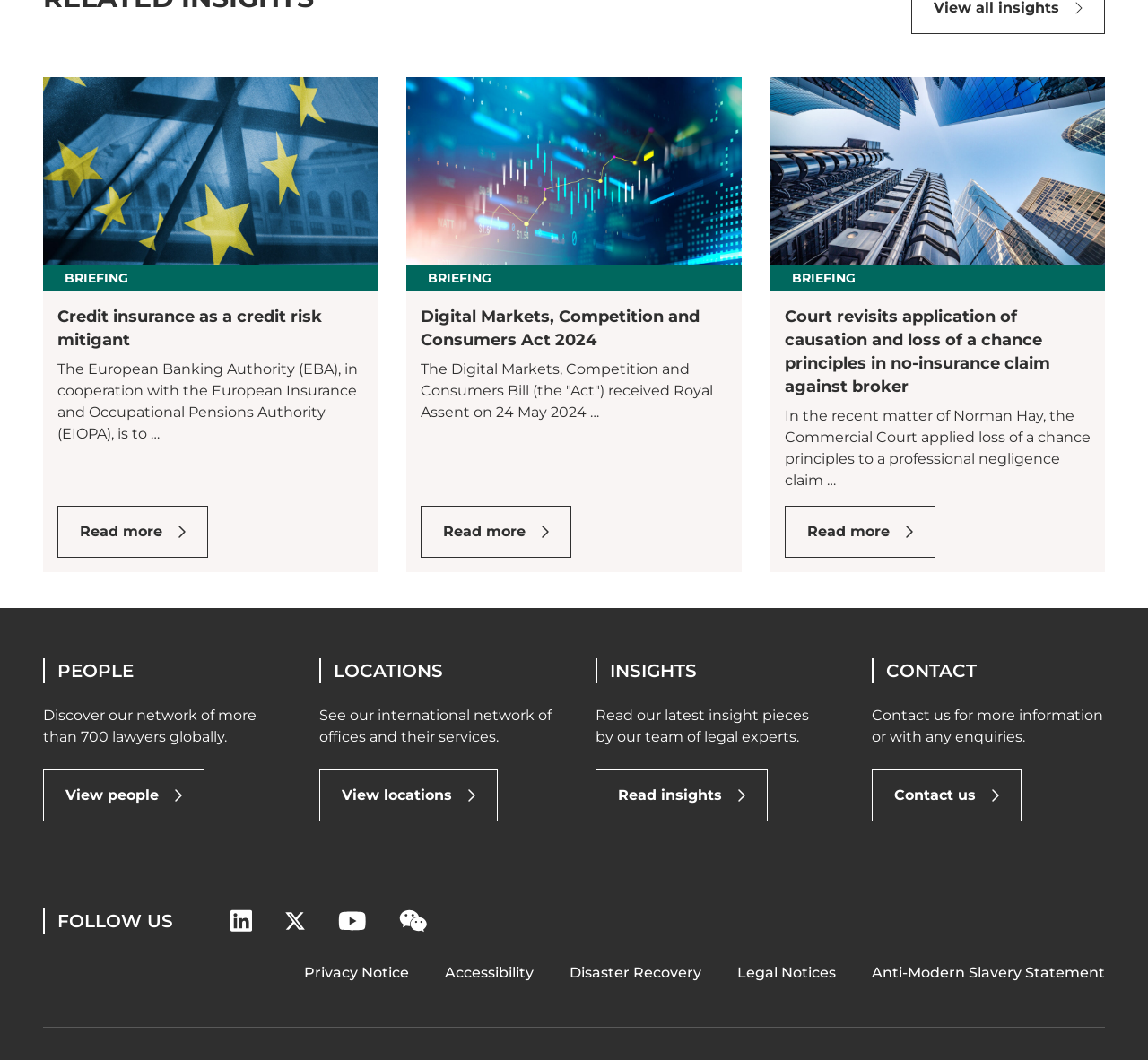Respond to the following query with just one word or a short phrase: 
What is the location of the 'FOLLOW US' section?

Top-left corner